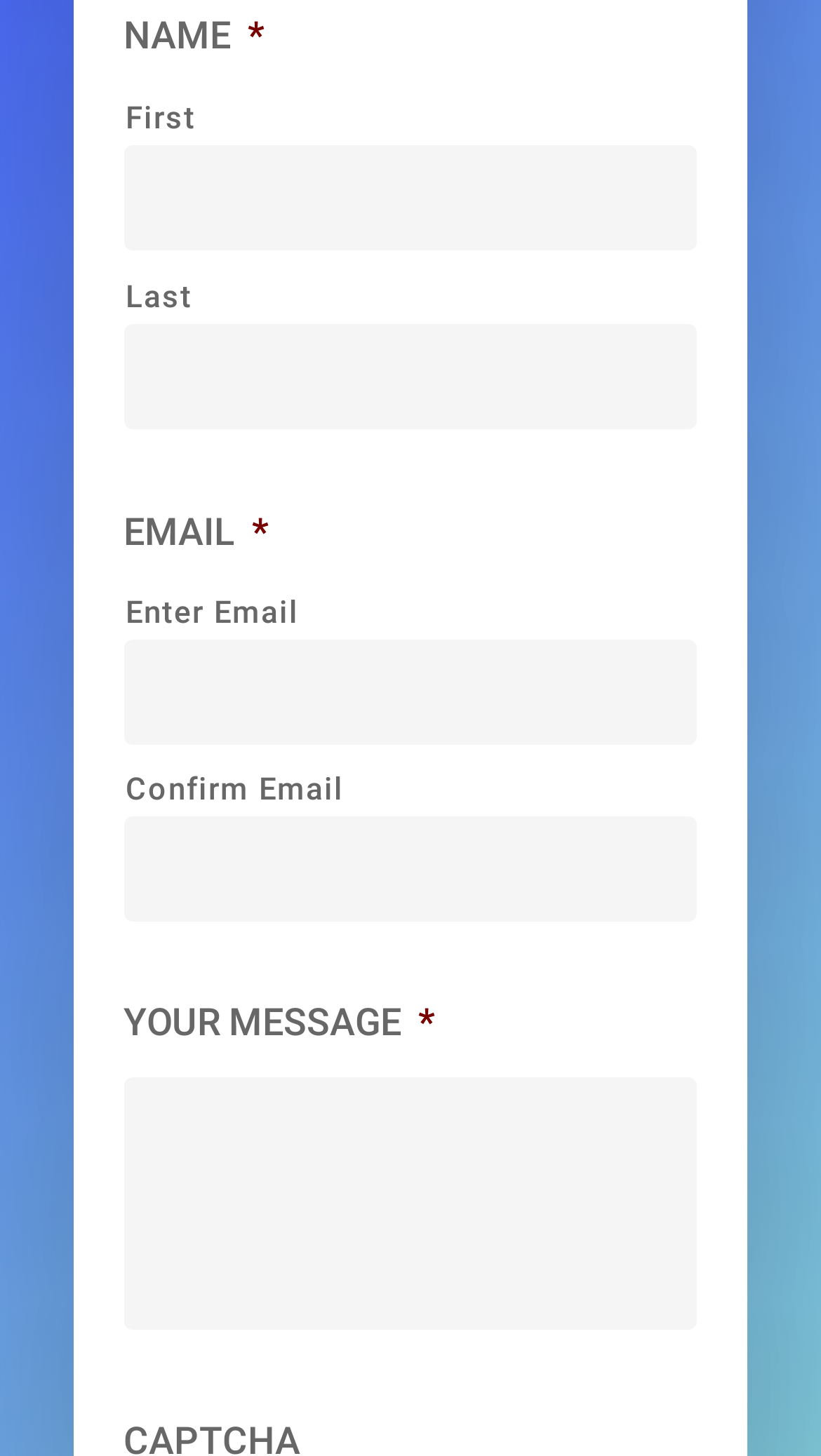Please provide a comprehensive response to the question based on the details in the image: How many sections are on the page?

I analyzed the structure of the webpage and identified four distinct sections, each with a label: 'NAME', 'EMAIL', 'Confirm Email', and 'YOUR MESSAGE'.